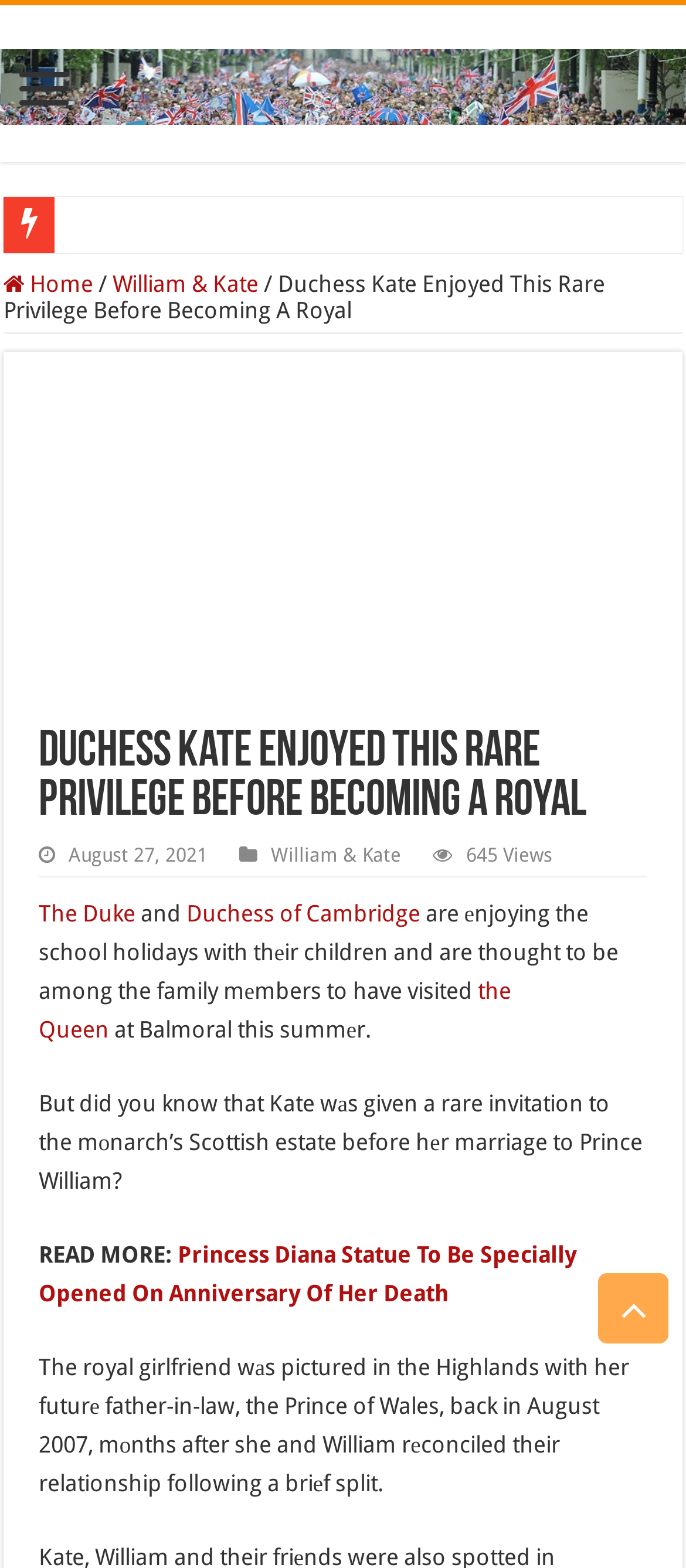Determine the bounding box coordinates of the section I need to click to execute the following instruction: "Scroll to top". Provide the coordinates as four float numbers between 0 and 1, i.e., [left, top, right, bottom].

[0.872, 0.812, 0.974, 0.857]